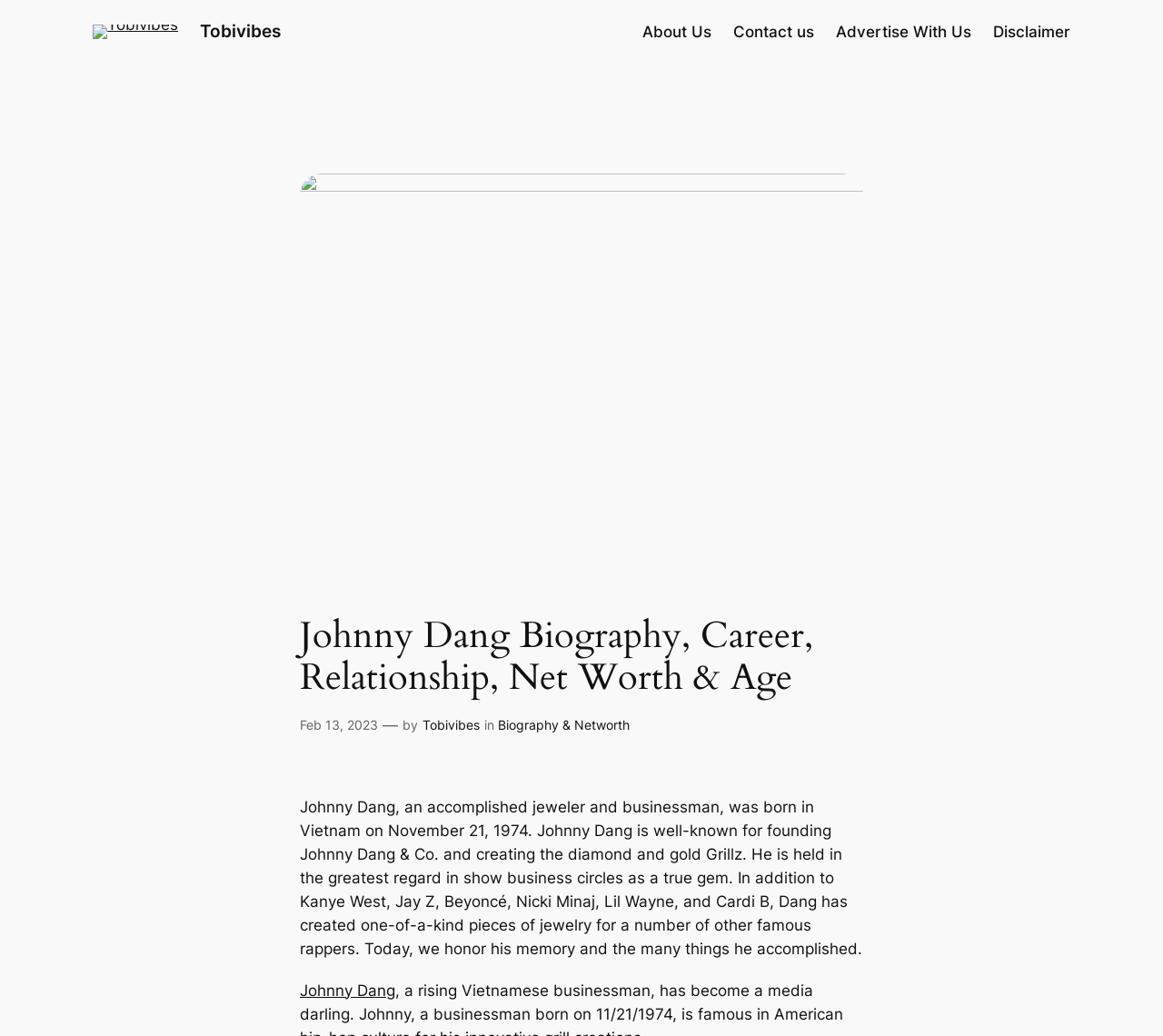Determine the bounding box coordinates of the clickable element to complete this instruction: "learn more about Biography & Networth". Provide the coordinates in the format of four float numbers between 0 and 1, [left, top, right, bottom].

[0.428, 0.692, 0.542, 0.707]